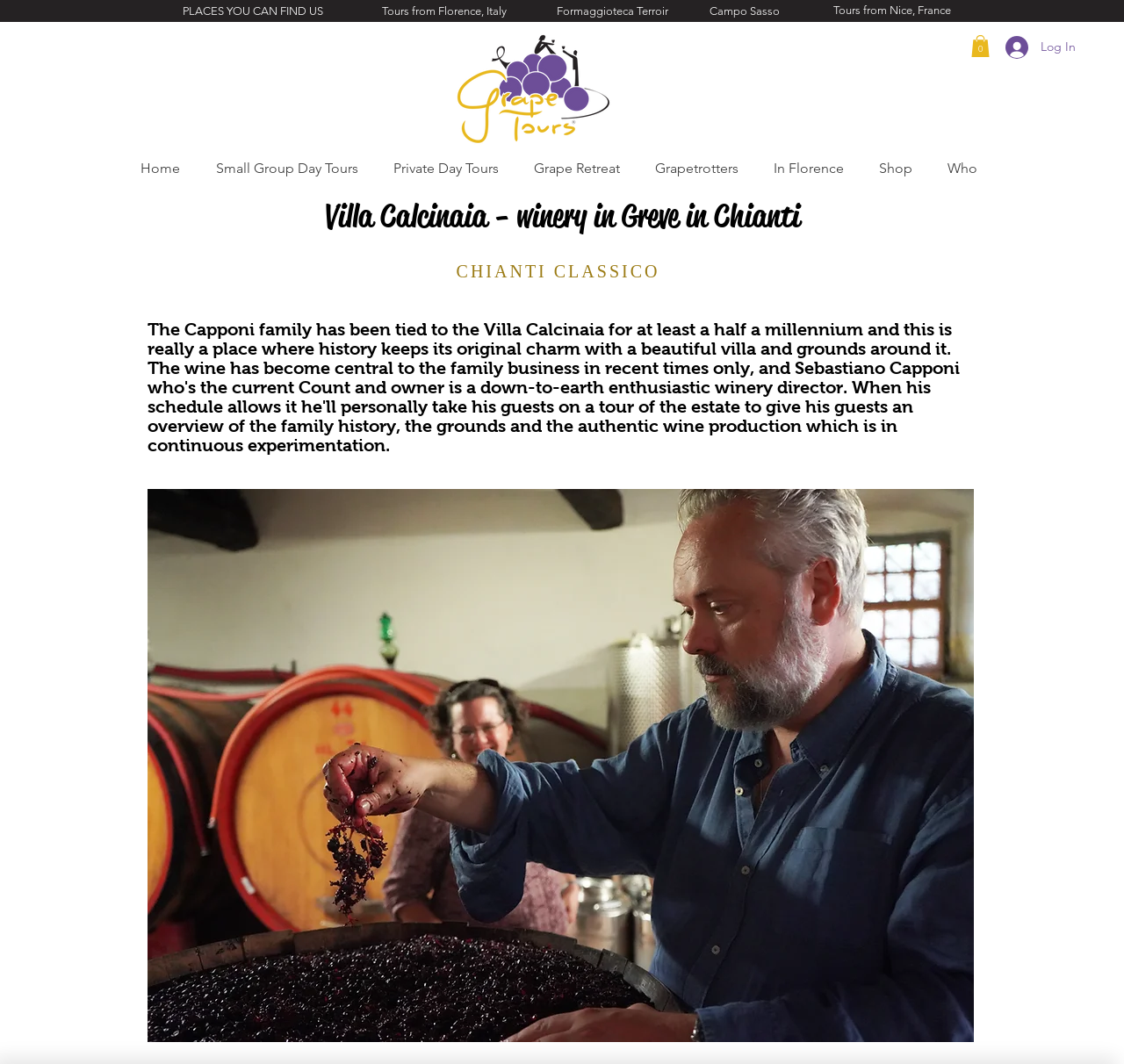Determine the bounding box coordinates for the element that should be clicked to follow this instruction: "Click on the link to find places you can find us". The coordinates should be given as four float numbers between 0 and 1, in the format [left, top, right, bottom].

[0.151, 0.002, 0.299, 0.02]